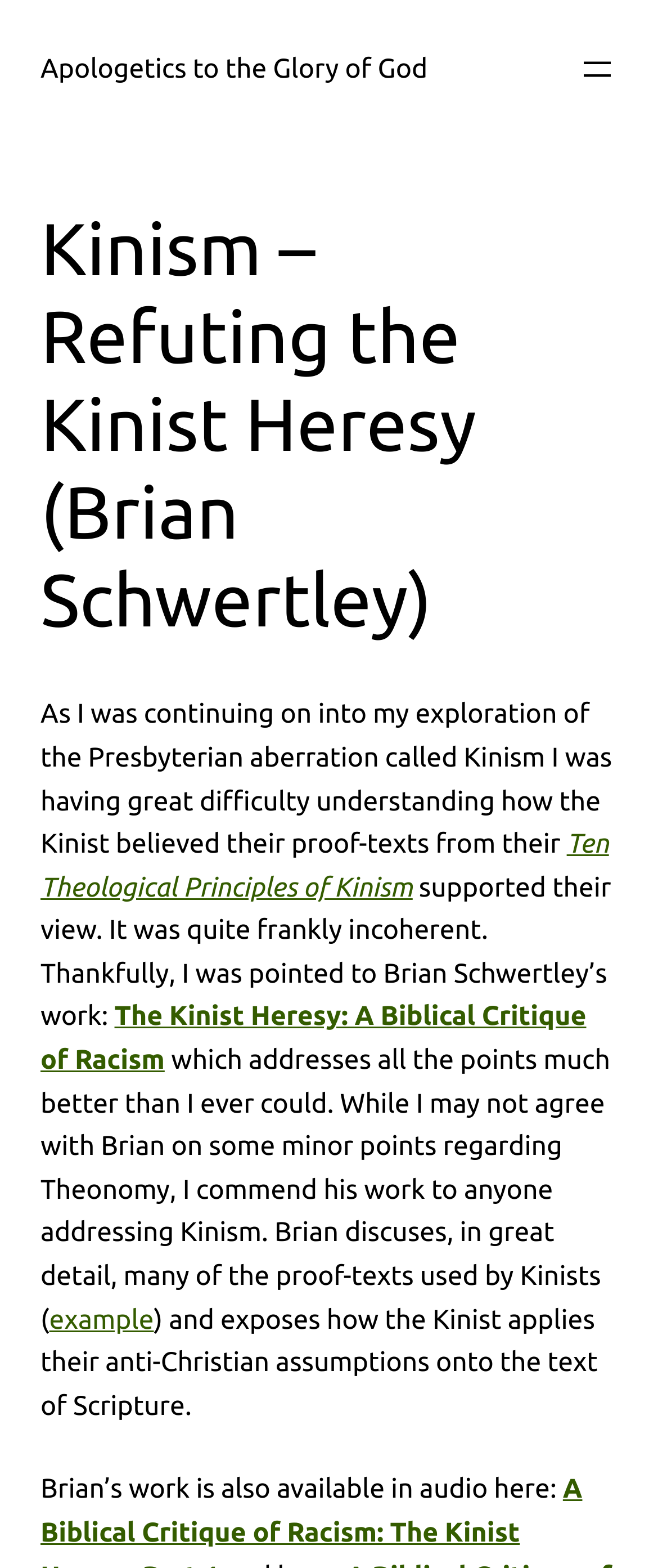Predict the bounding box of the UI element based on this description: "Home".

None